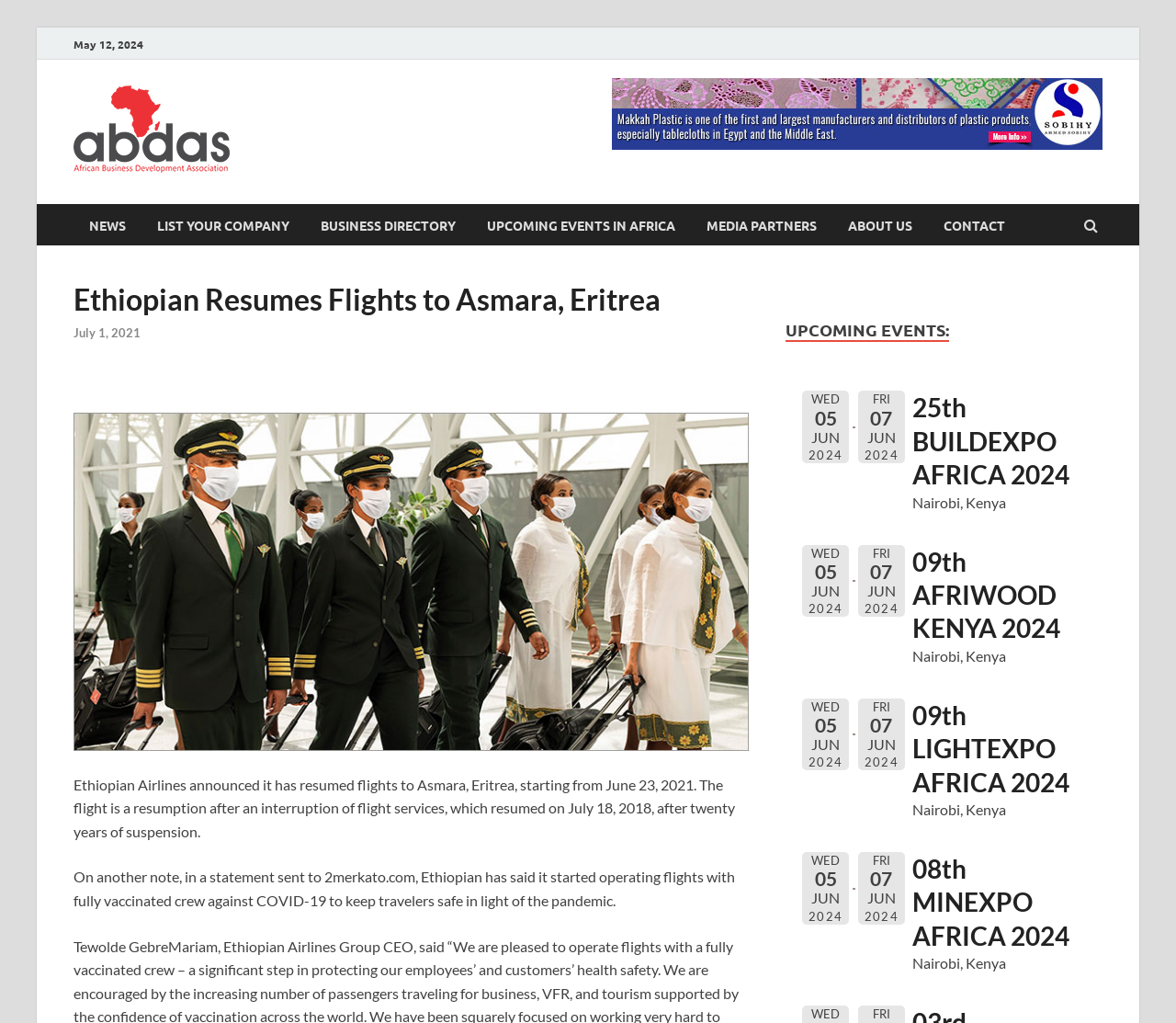Answer in one word or a short phrase: 
How many upcoming events are listed?

4